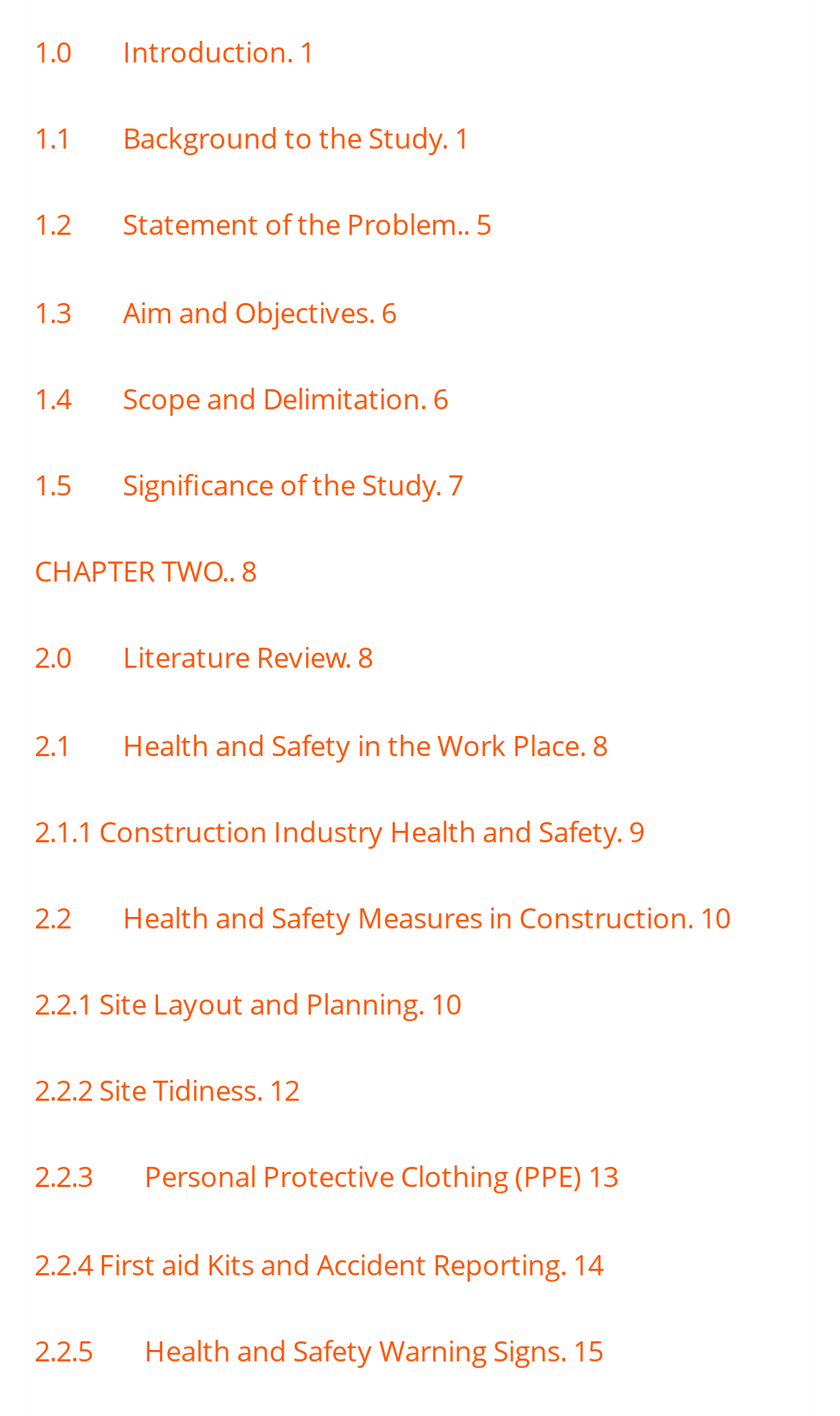What is the topic of section 1.5? From the image, respond with a single word or brief phrase.

Significance of the Study